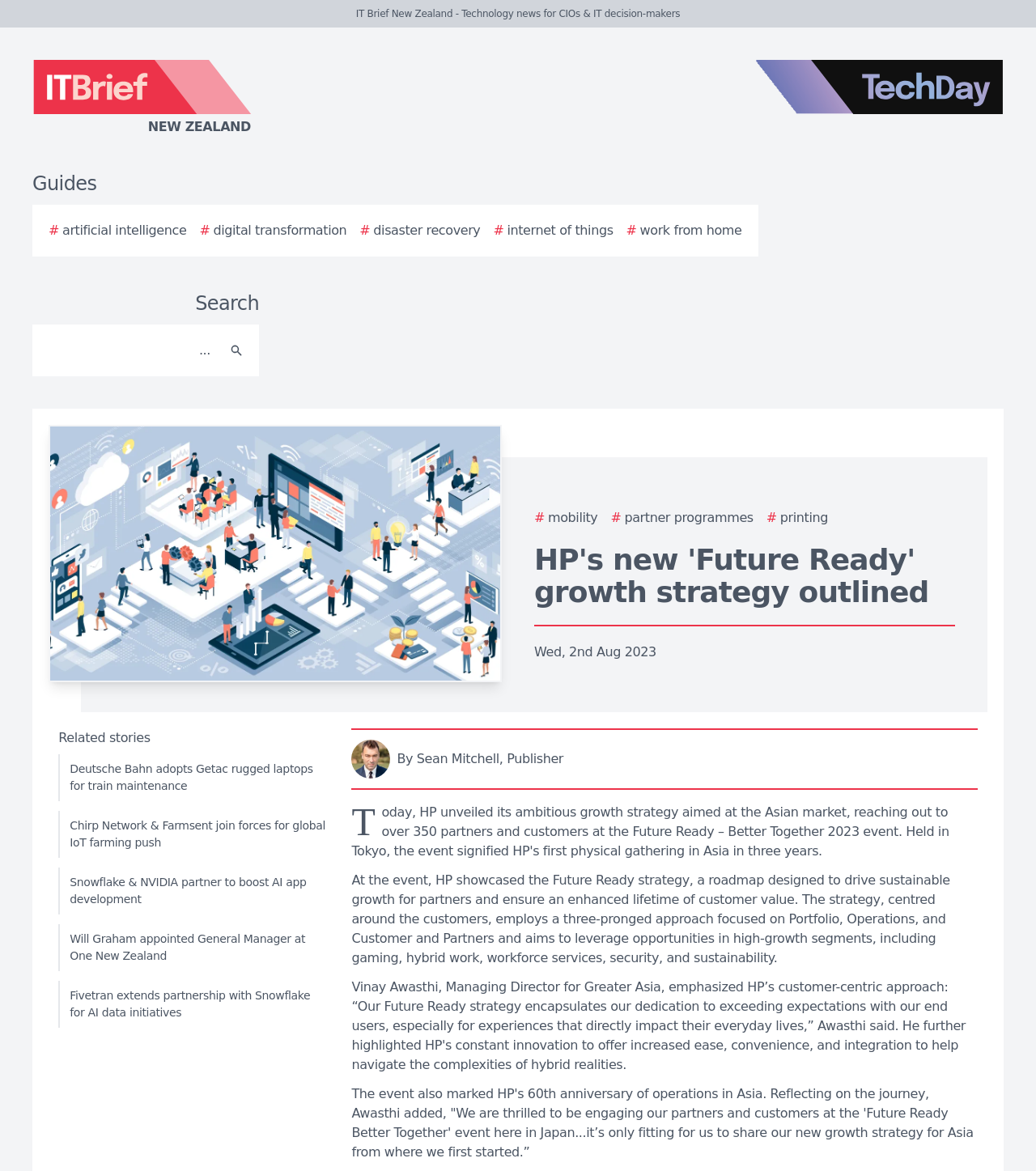Locate the bounding box coordinates of the clickable element to fulfill the following instruction: "Read the article about HP's new 'Future Ready' growth strategy". Provide the coordinates as four float numbers between 0 and 1 in the format [left, top, right, bottom].

[0.516, 0.464, 0.922, 0.519]